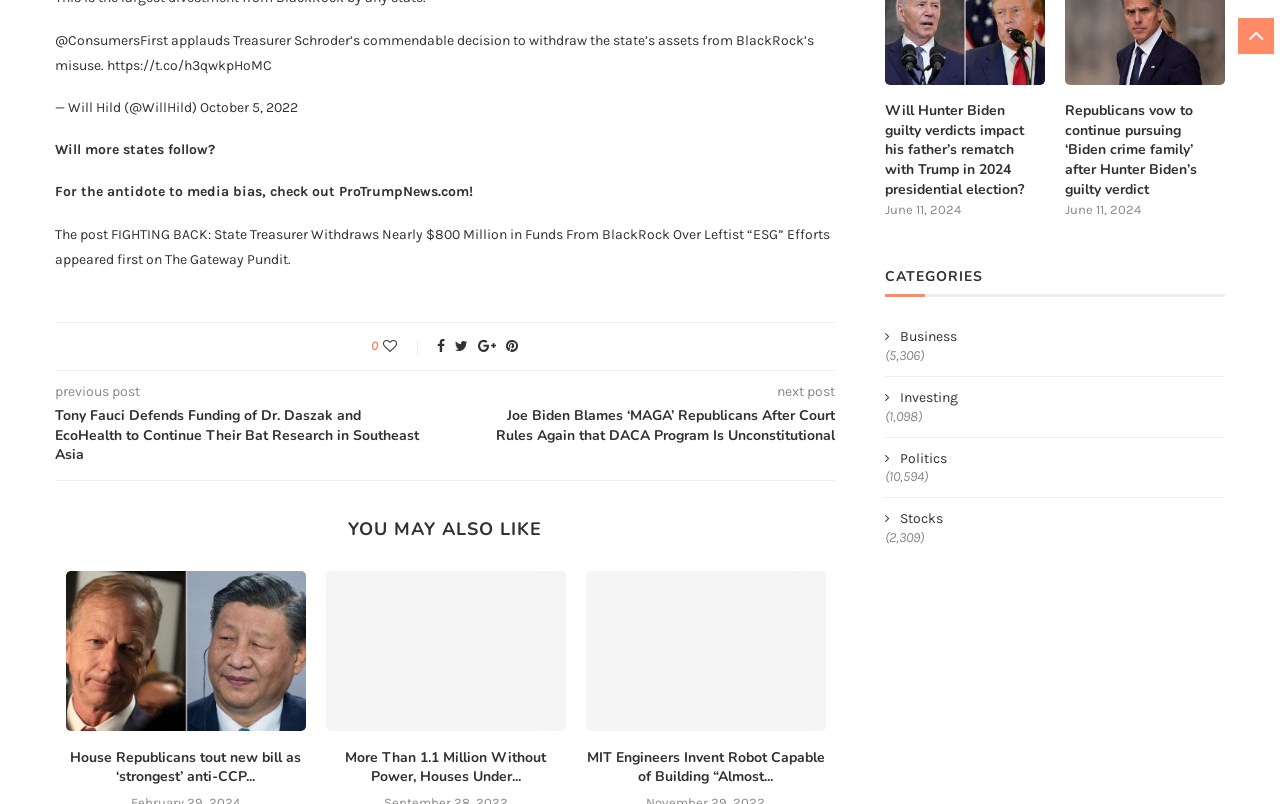Highlight the bounding box coordinates of the region I should click on to meet the following instruction: "View the article about Tony Fauci".

[0.043, 0.505, 0.348, 0.578]